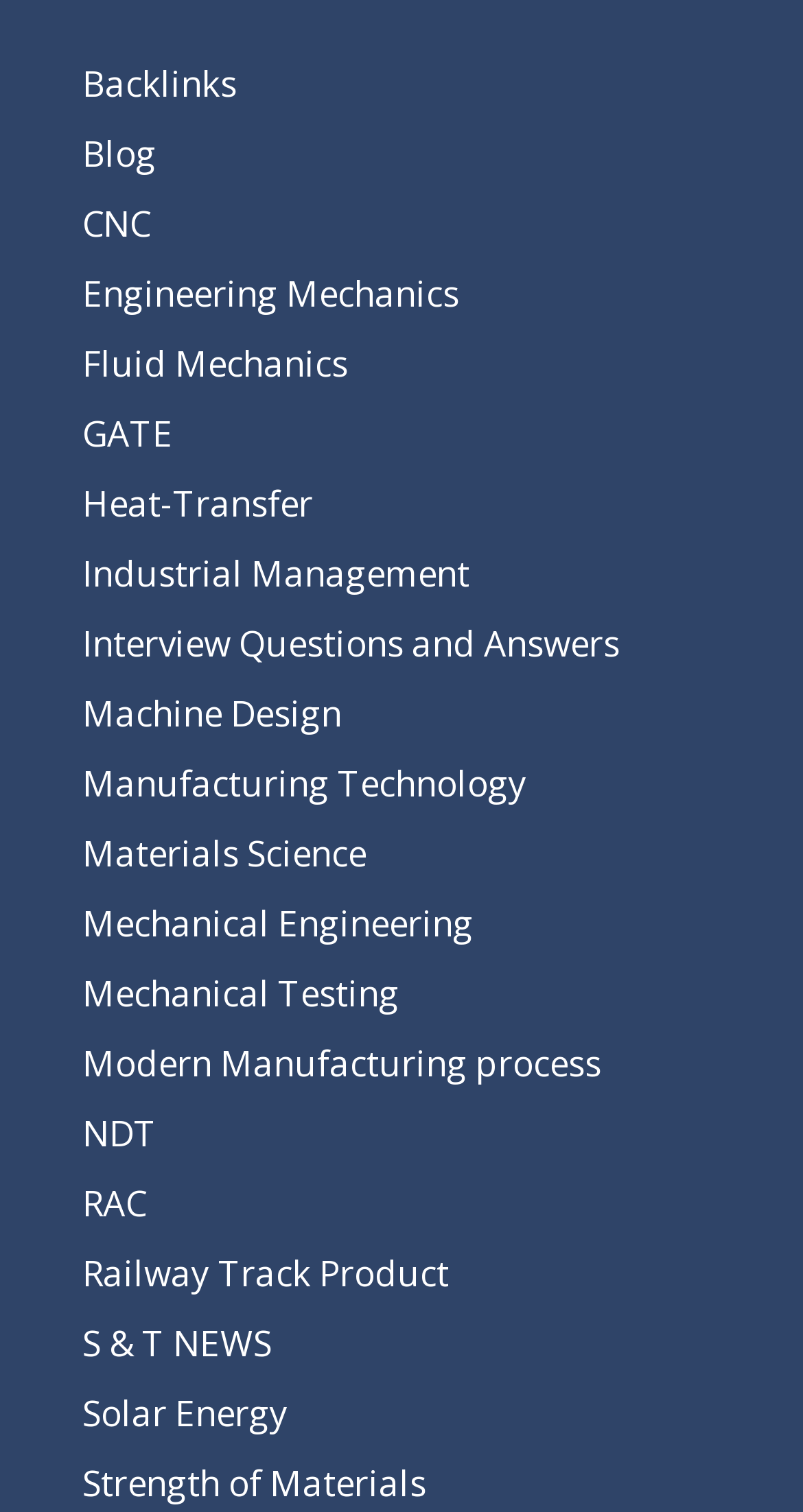Identify the bounding box coordinates for the element you need to click to achieve the following task: "Read the 'S & T NEWS'". The coordinates must be four float values ranging from 0 to 1, formatted as [left, top, right, bottom].

[0.103, 0.872, 0.338, 0.904]